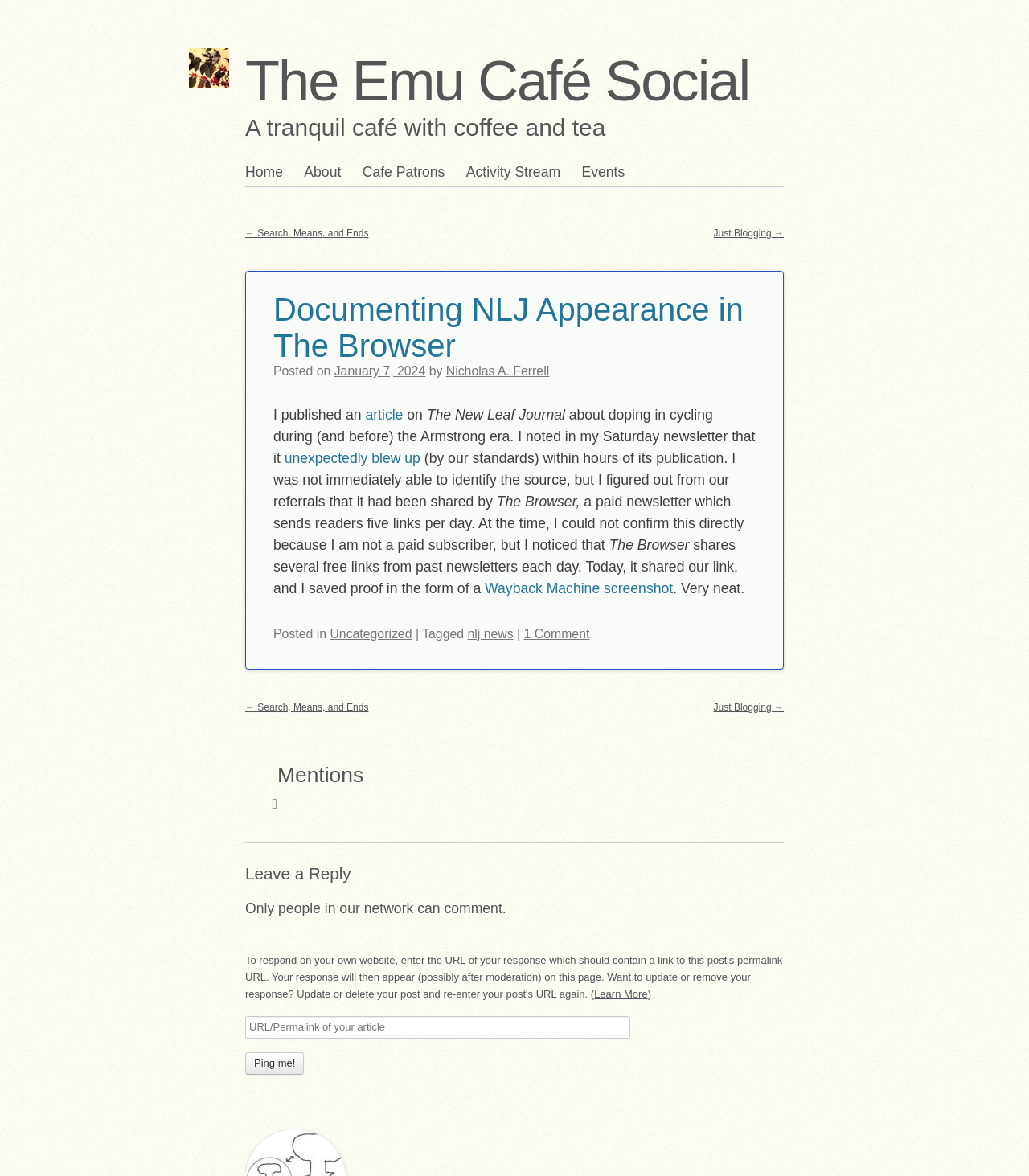What is the name of the café?
Kindly offer a comprehensive and detailed response to the question.

I found the name of the café by looking at the heading element with the text 'The Emu Café Social' which is located at the top of the webpage.